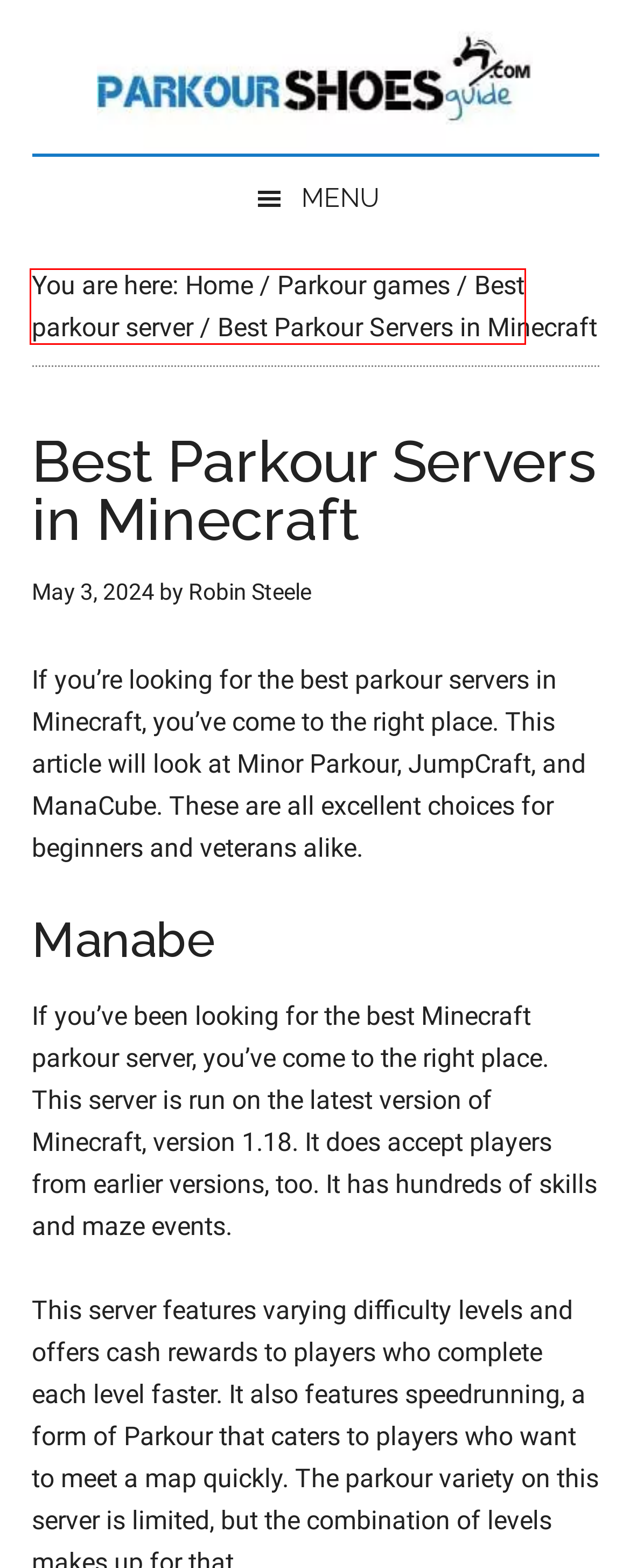You have a screenshot of a webpage with a red rectangle bounding box around an element. Identify the best matching webpage description for the new page that appears after clicking the element in the bounding box. The descriptions are:
A. Best Parkour Shoes - Reviews & Buyer's Guide
B. Best Home Pull-Up Bar 2023 - Review & Buying Guide
C. How to Learn Parkour? - 10 Steps to Get Started in Parkour - 2023 Guide
D. Sitemap
E. Best parkour server
F. Privacy Policy - ParkourShoesGuide.com
G. 22 Best Parkour Movies (Including French & Netflix Films) - 2023 Reviews
H. Parkour games

E